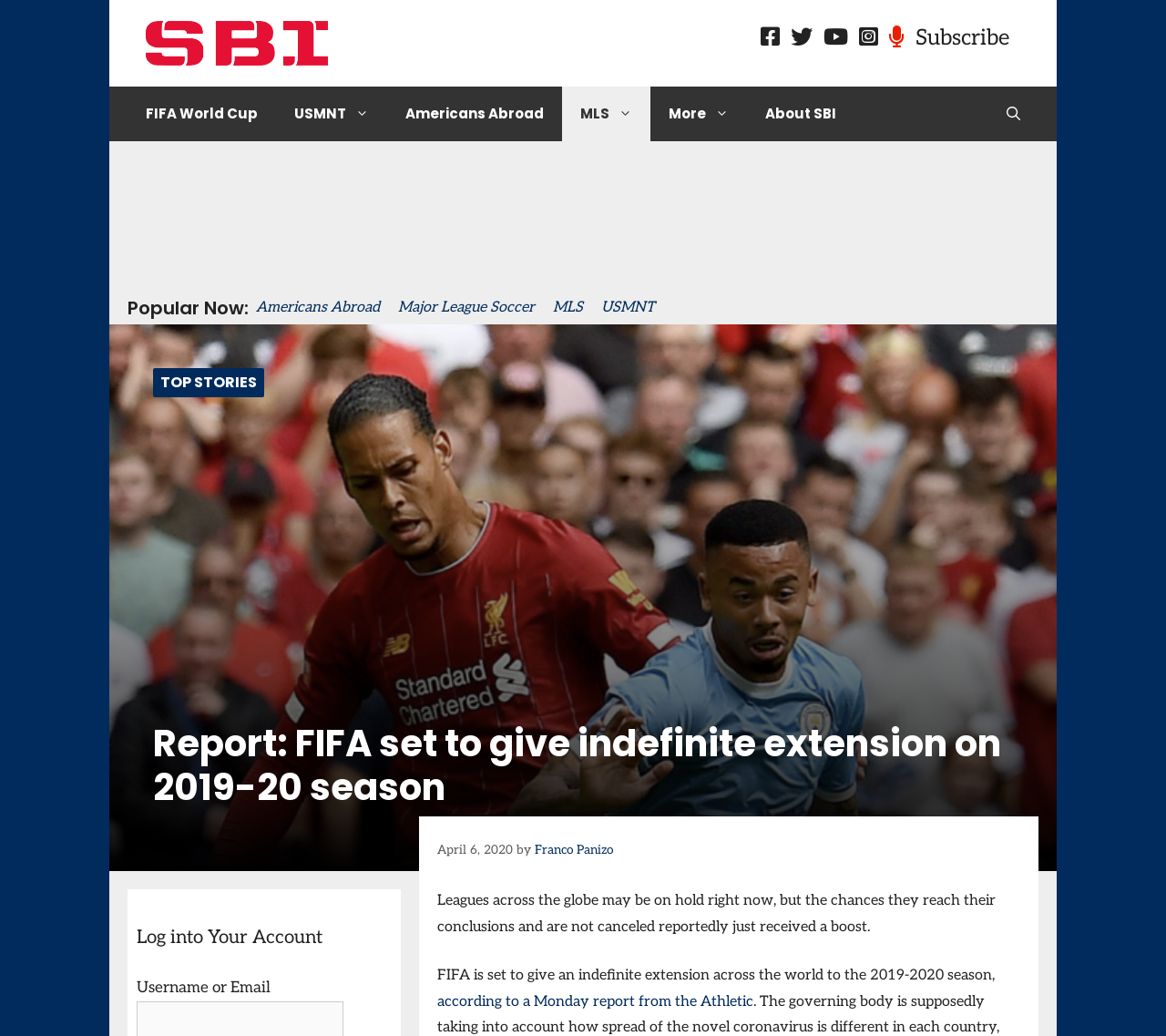Using the description: "Americans Abroad", identify the bounding box of the corresponding UI element in the screenshot.

[0.332, 0.084, 0.482, 0.136]